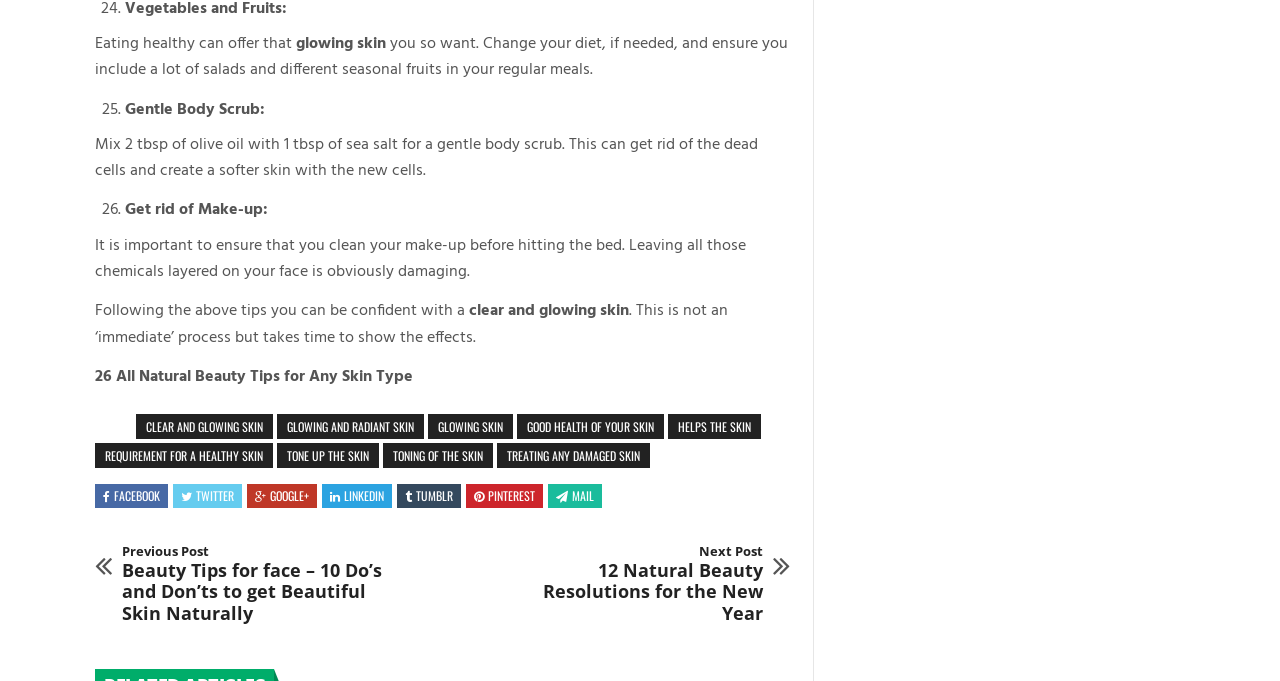Predict the bounding box coordinates for the UI element described as: "Glowing and radiant skin". The coordinates should be four float numbers between 0 and 1, presented as [left, top, right, bottom].

[0.216, 0.607, 0.331, 0.644]